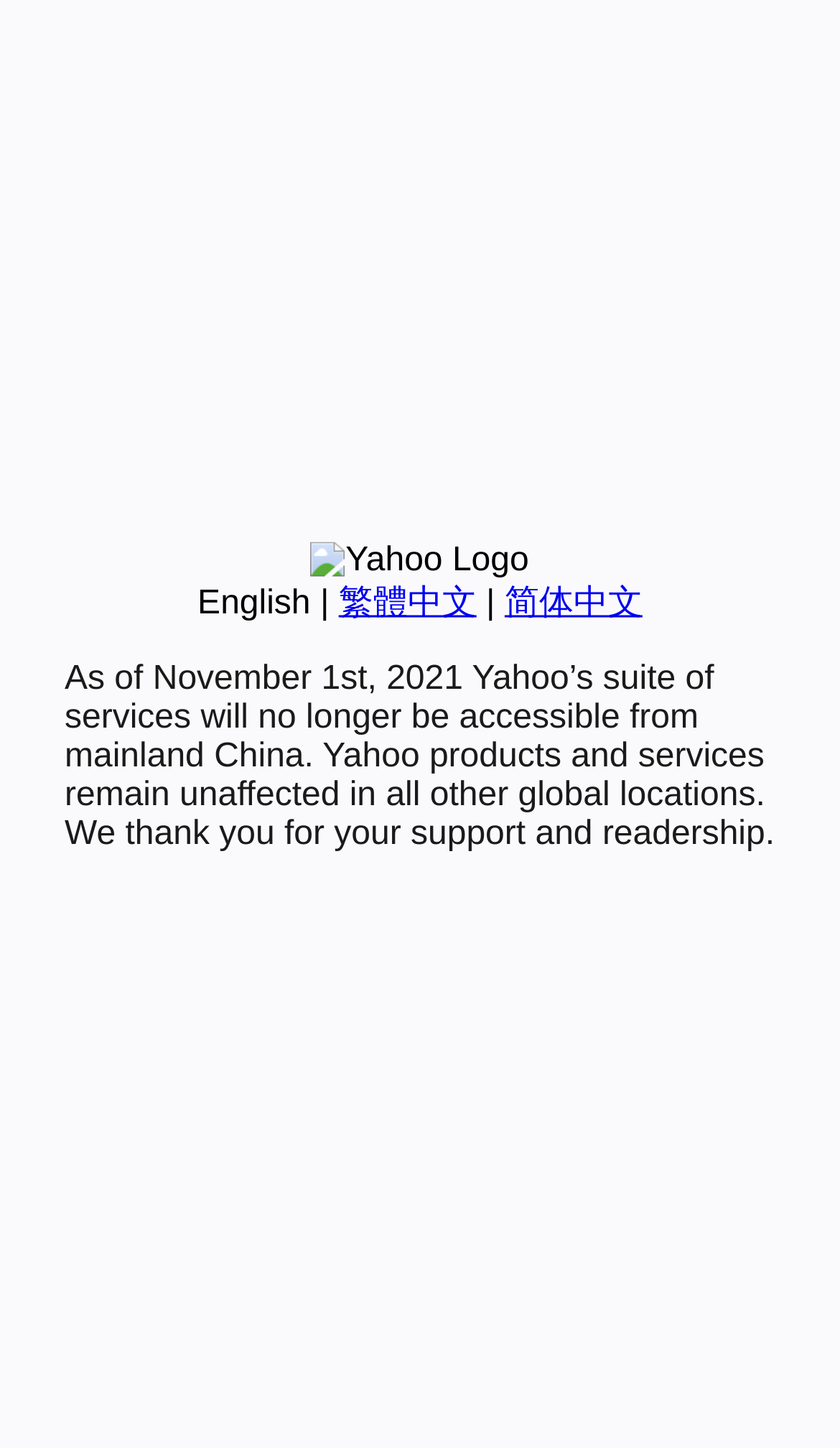Given the element description, predict the bounding box coordinates in the format (top-left x, top-left y, bottom-right x, bottom-right y), using floating point numbers between 0 and 1: English

[0.235, 0.404, 0.37, 0.429]